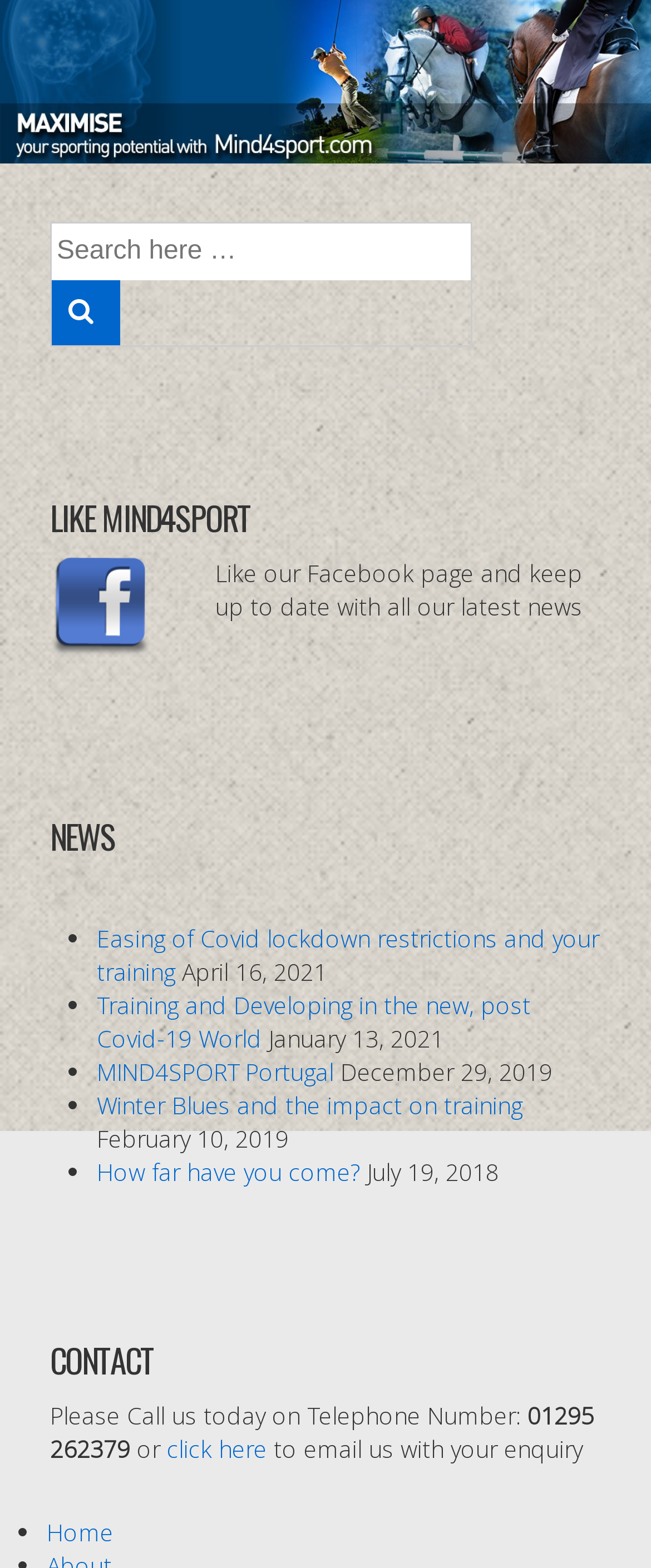Locate the bounding box for the described UI element: "How far have you come?". Ensure the coordinates are four float numbers between 0 and 1, formatted as [left, top, right, bottom].

[0.149, 0.737, 0.554, 0.757]